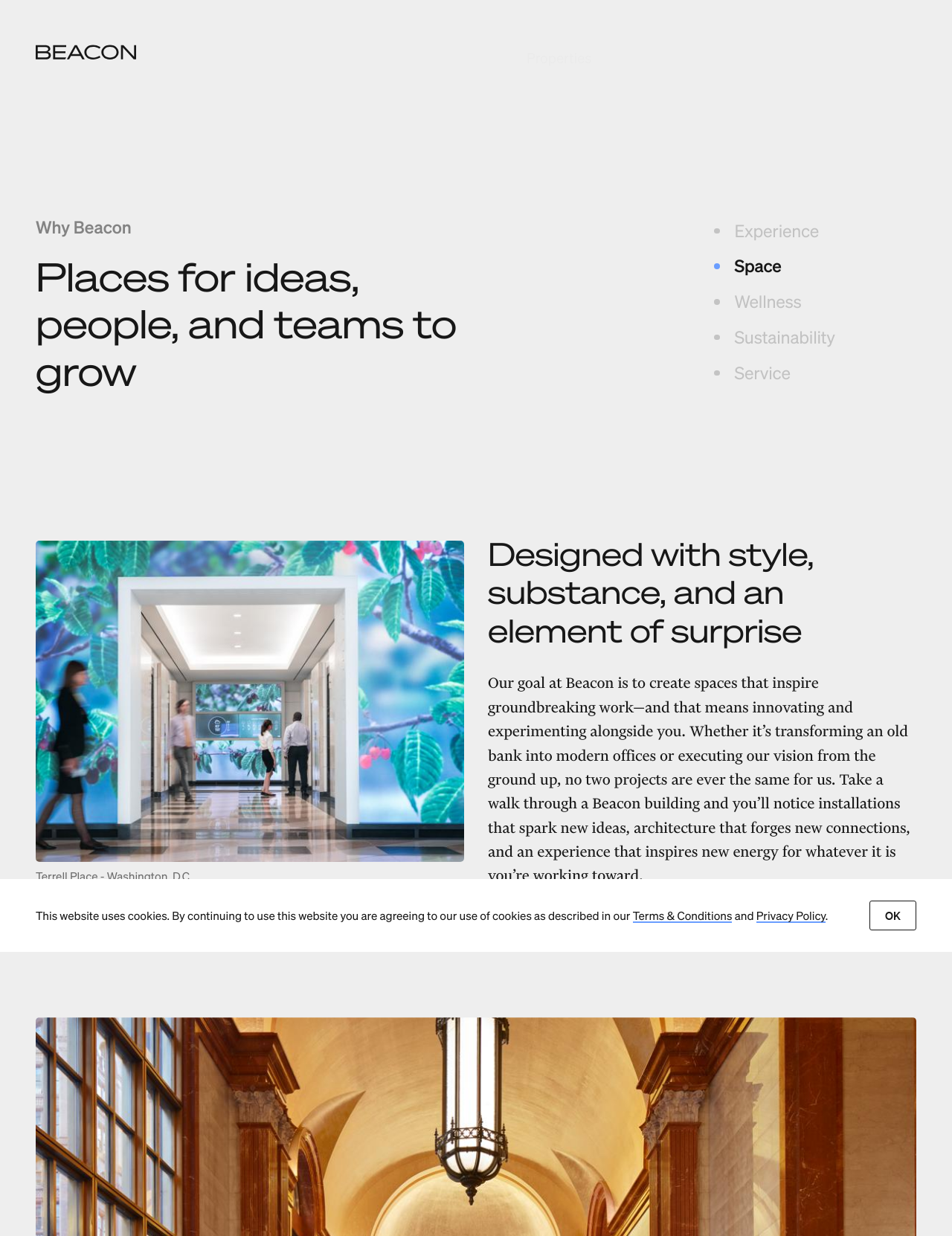Use a single word or phrase to answer the following:
How many navigation links are there?

5